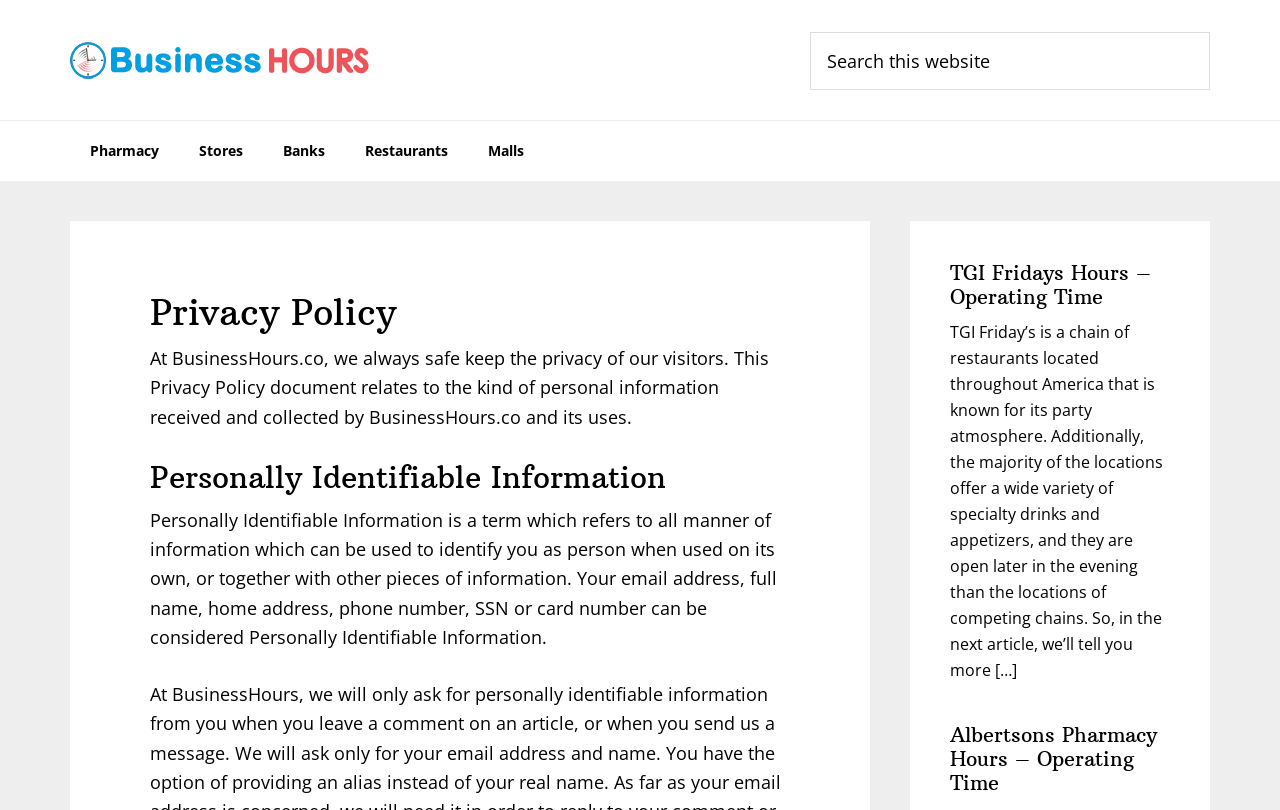Please specify the bounding box coordinates of the element that should be clicked to execute the given instruction: 'Search this website'. Ensure the coordinates are four float numbers between 0 and 1, expressed as [left, top, right, bottom].

[0.633, 0.04, 0.945, 0.111]